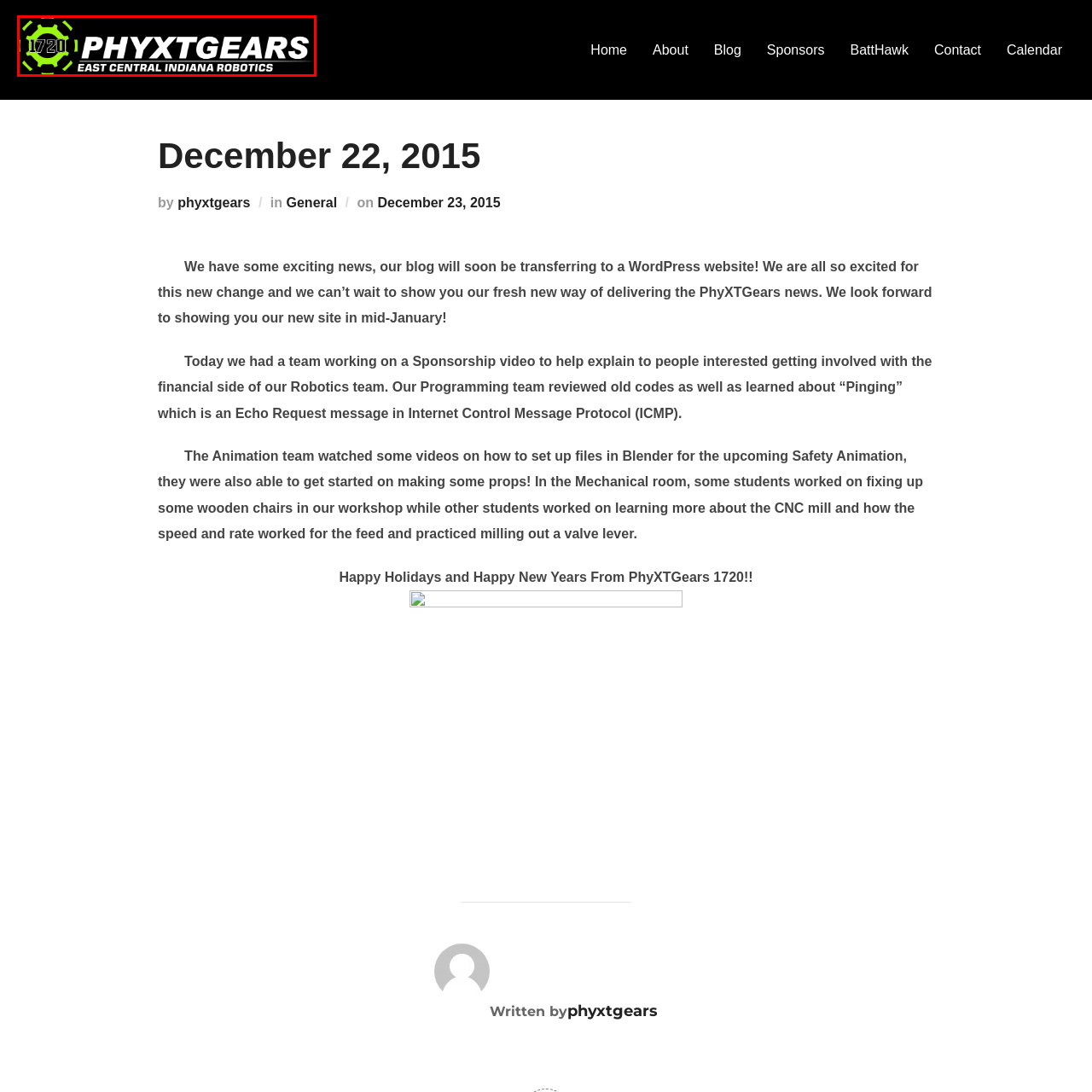What is the font style of the main title?
Pay attention to the part of the image enclosed by the red bounding box and respond to the question in detail.

The prominent text 'PHYXTGears' is described as being in bold white letters, which highlights the team's identity and enthusiasm for robotics.